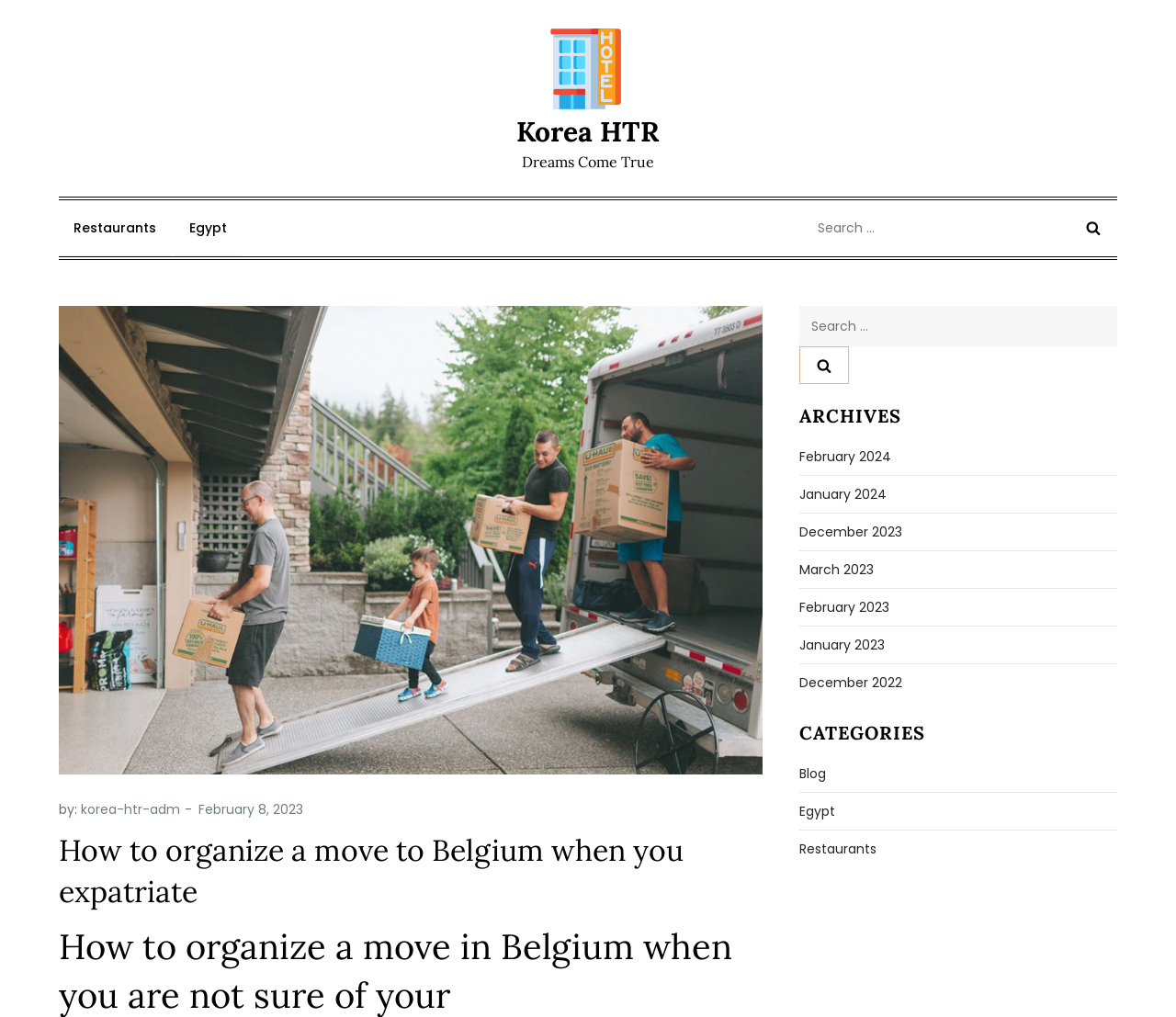How many archives are listed on the webpage?
Look at the screenshot and respond with one word or a short phrase.

7